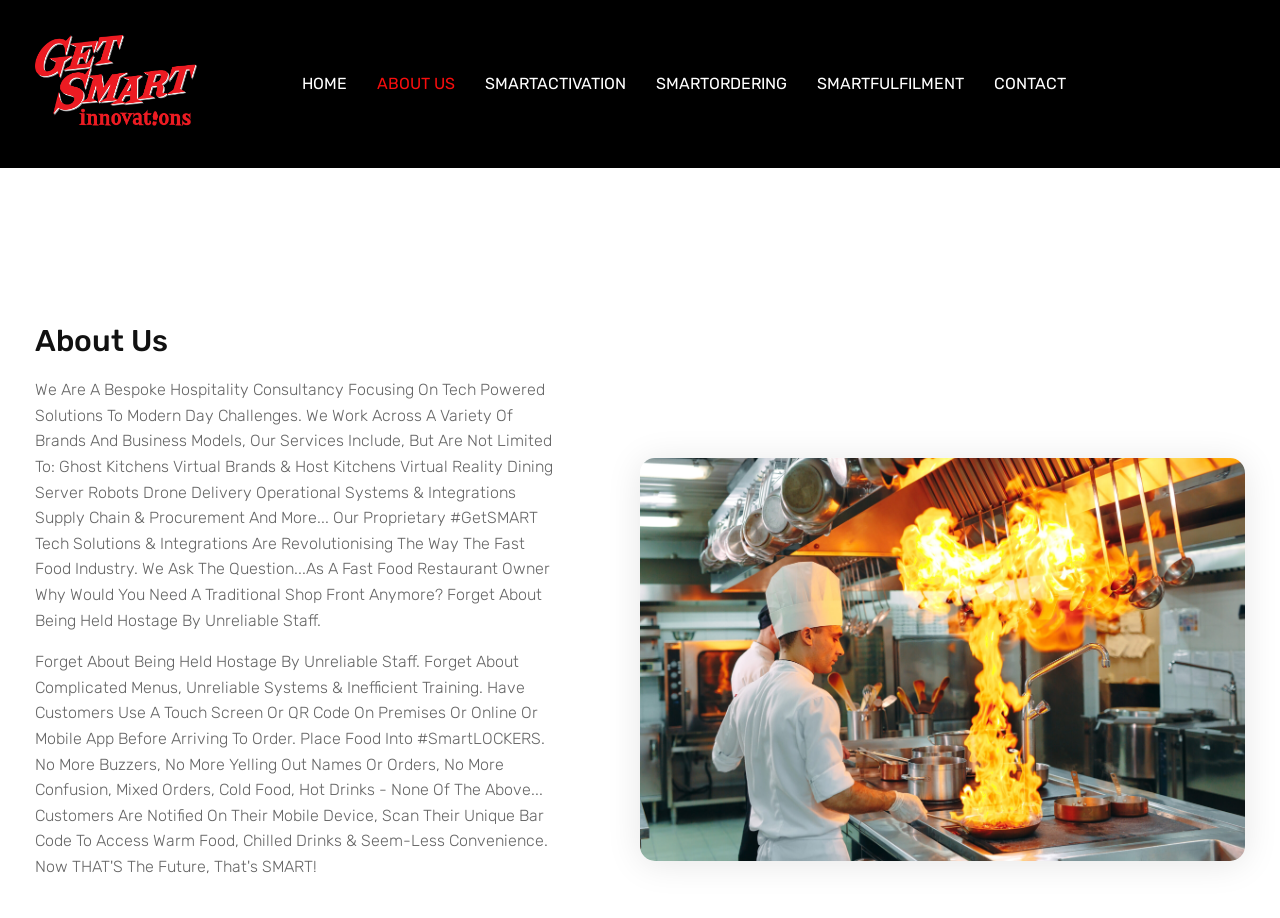Use a single word or phrase to answer the question:
What is the question they ask to fast food restaurant owners?

Why need a traditional shop front?